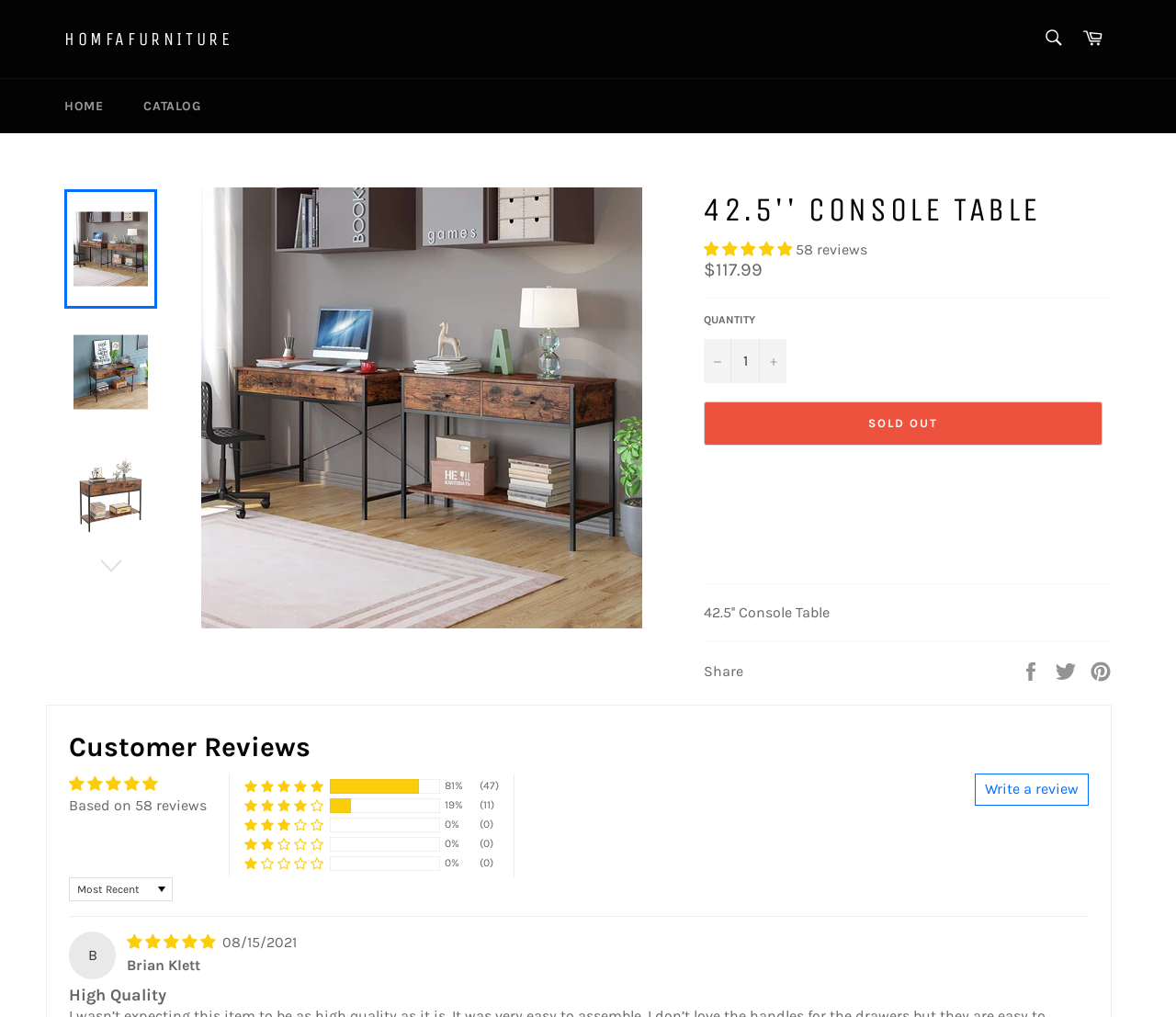Highlight the bounding box coordinates of the region I should click on to meet the following instruction: "Increase item quantity".

[0.645, 0.333, 0.669, 0.377]